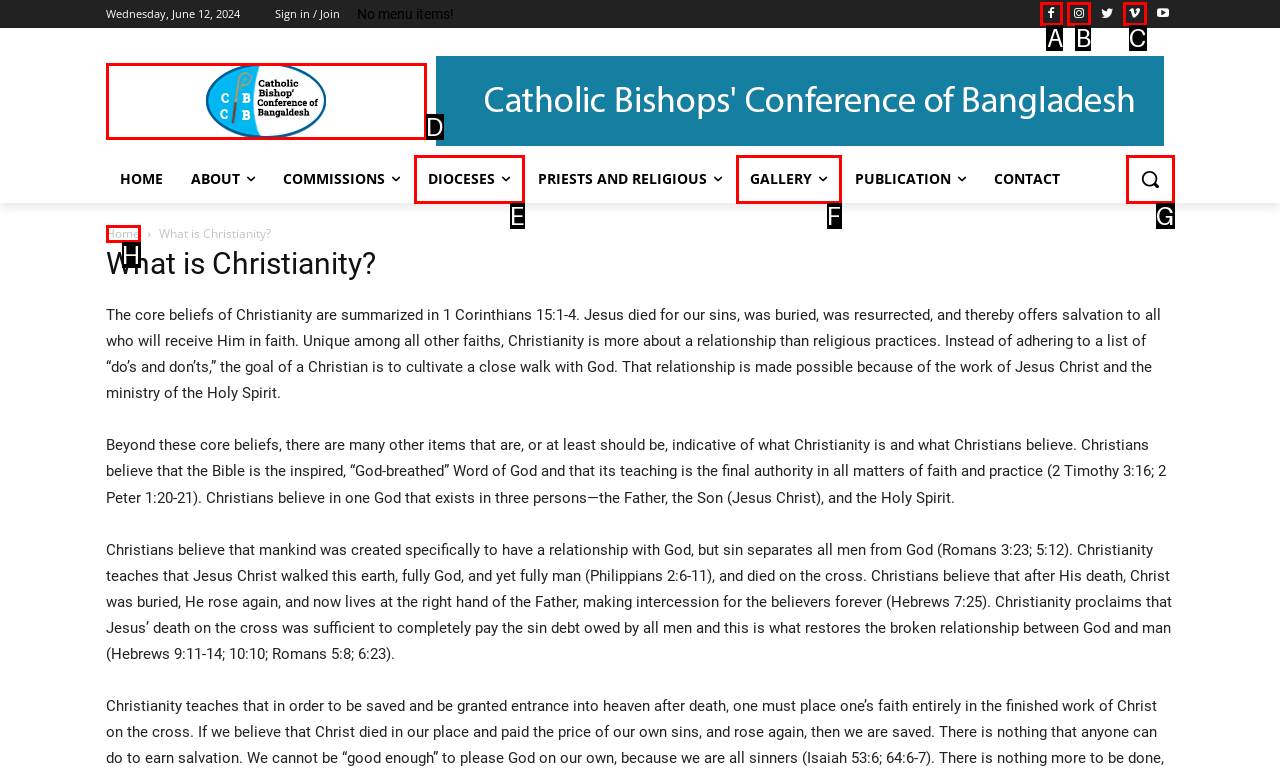Tell me which one HTML element I should click to complete the following task: Click the 'CBCBSEC' link Answer with the option's letter from the given choices directly.

D